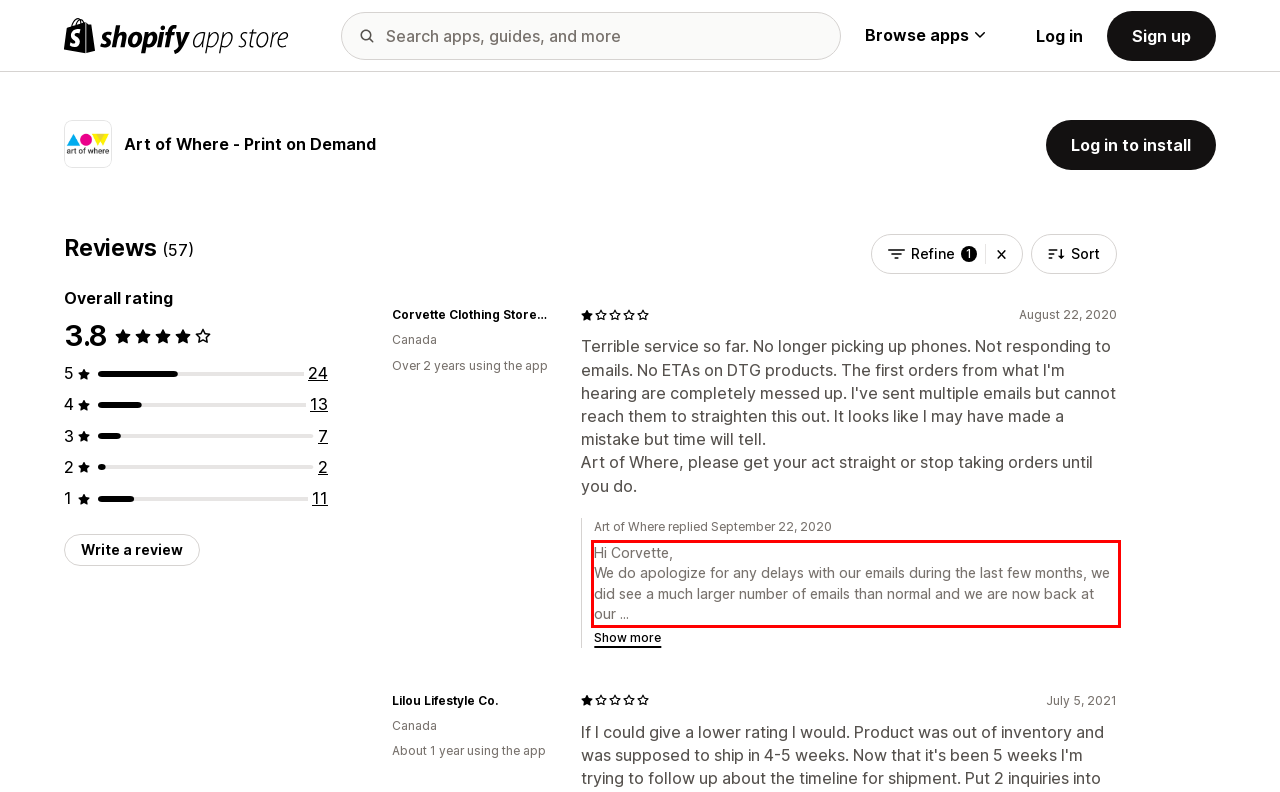Look at the webpage screenshot and recognize the text inside the red bounding box.

Hi Corvette, We do apologize for any delays with our emails during the last few months, we did see a much larger number of emails than normal and we are now back at our ...